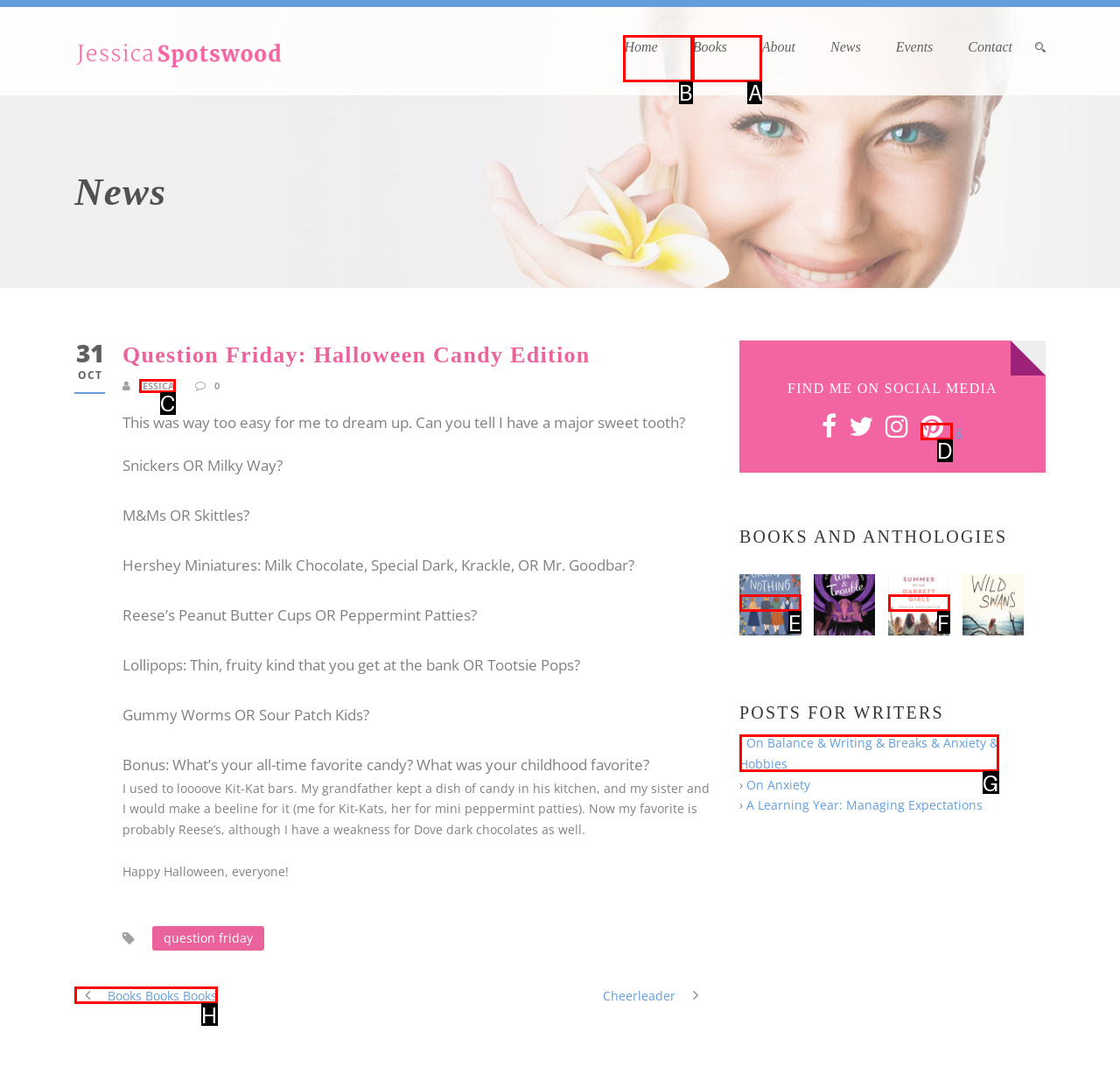Tell me which letter corresponds to the UI element that should be clicked to fulfill this instruction: Click on the 'Home' link
Answer using the letter of the chosen option directly.

B